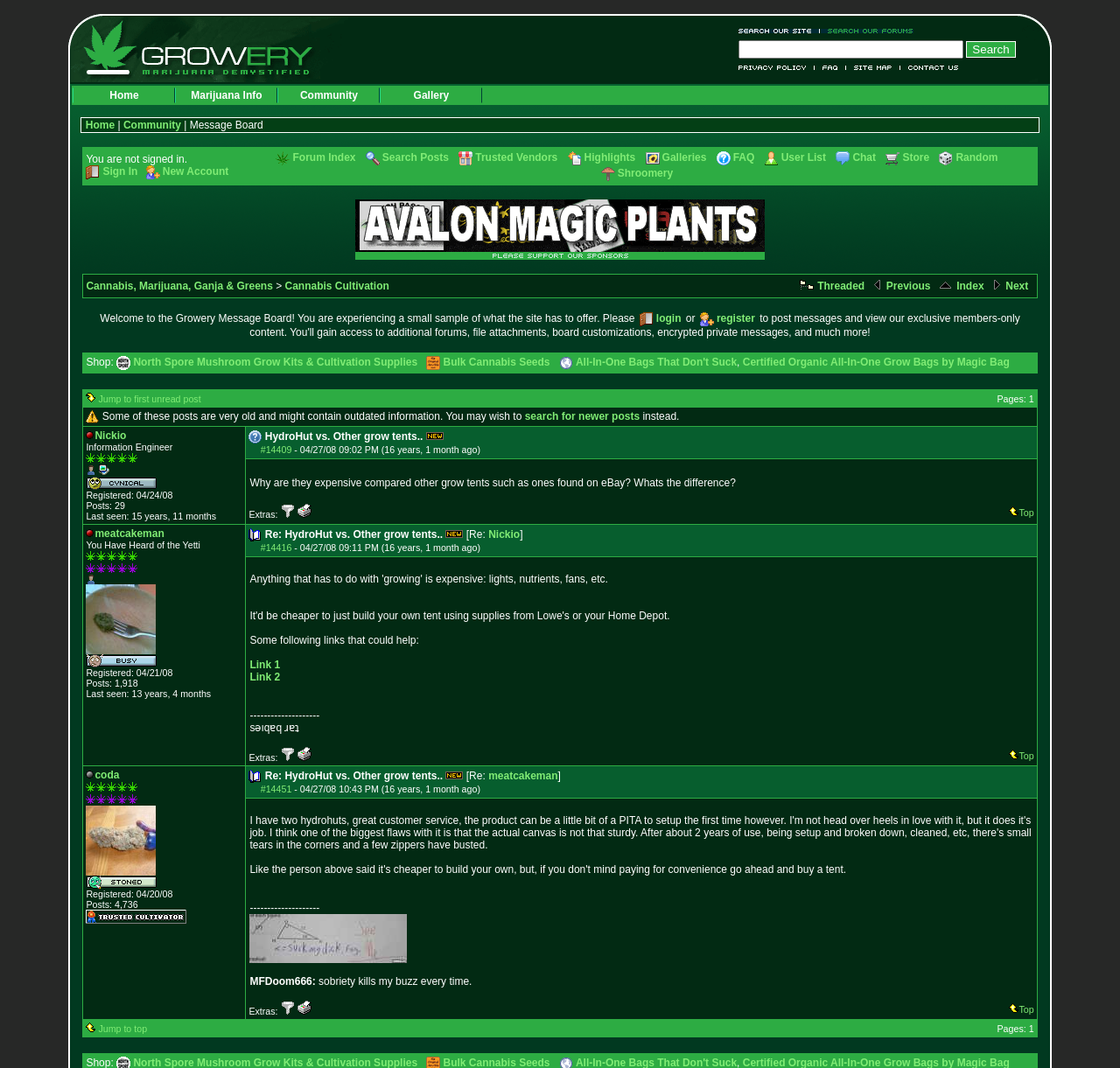Describe the entire webpage, focusing on both content and design.

This webpage appears to be a forum or message board dedicated to cannabis cultivation. At the top, there is a navigation bar with links to various sections of the website, including "Home", "Marijuana Info", "Community", and "Gallery". Below this, there is a search bar and a series of links to other pages, including "Privacy Policy", "FAQ", and "Contact Us".

On the left side of the page, there is a menu with links to different categories, including "Home", "Forum Index", "Search Posts", "Trusted Vendors", and "Galleries". There are also links to "Sign In" and "New Account" for users to manage their accounts.

The main content of the page is a thread or topic discussion, with the title "HydroHut vs. Other grow tents.. - Cannabis Cultivation - Growery Message Board" at the top. Below this, there are links to navigate through the topic, including "Previous topic", "View all topics", and "Next topic". The topic itself appears to be a discussion about grow tents, with a question posed about why HydroHut tents are more expensive than others.

There are also several advertisements and sponsor links on the page, including an image and link to "Avalon Magic Plants" and a message encouraging users to support the website's sponsors. At the bottom of the page, there is a welcome message and links to log in or register for an account.